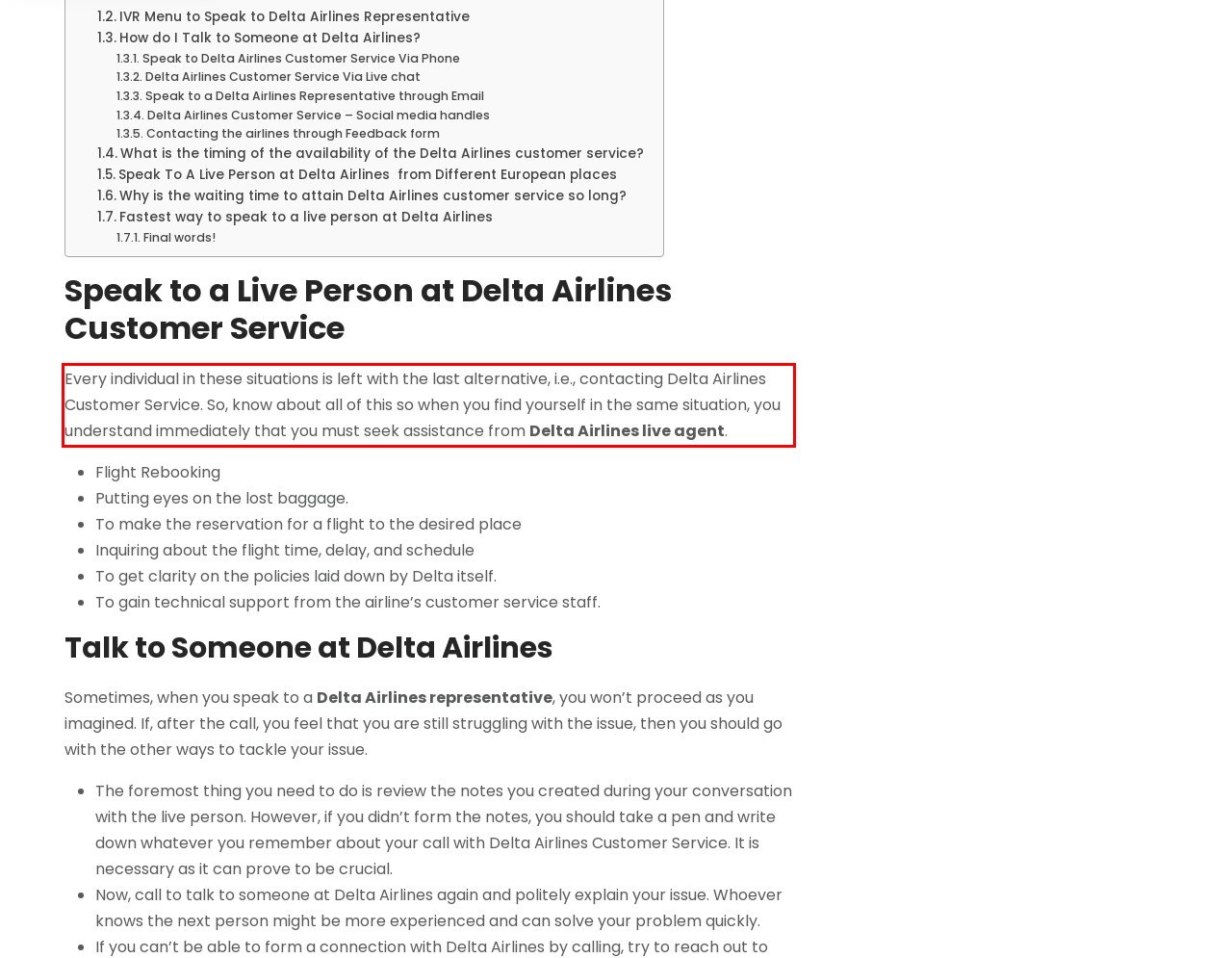Using the provided webpage screenshot, identify and read the text within the red rectangle bounding box.

Every individual in these situations is left with the last alternative, i.e., contacting Delta Airlines Customer Service. So, know about all of this so when you find yourself in the same situation, you understand immediately that you must seek assistance from Delta Airlines live agent.